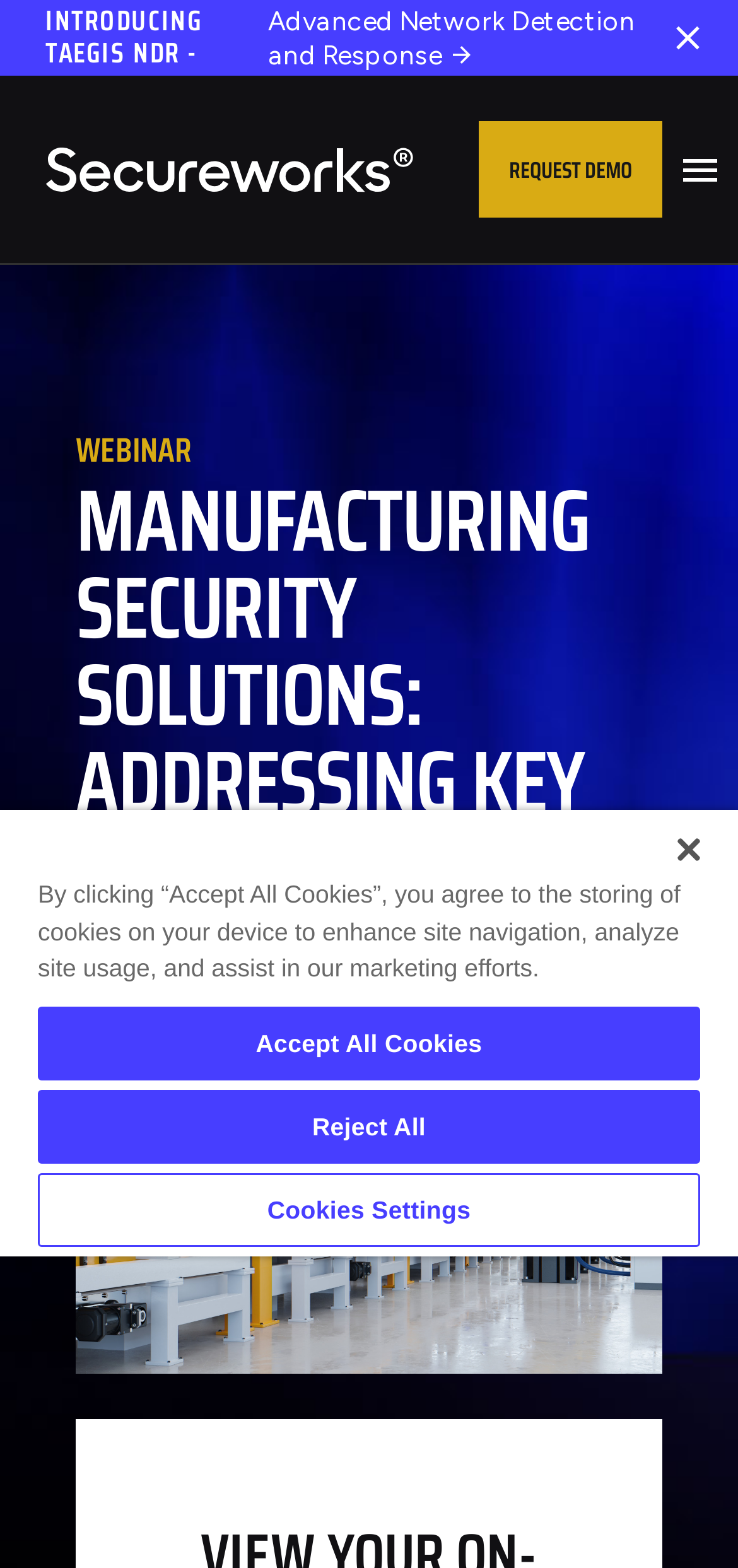Pinpoint the bounding box coordinates of the clickable element to carry out the following instruction: "Click the 'Skip to Main Content' link."

[0.0, 0.0, 0.321, 0.123]